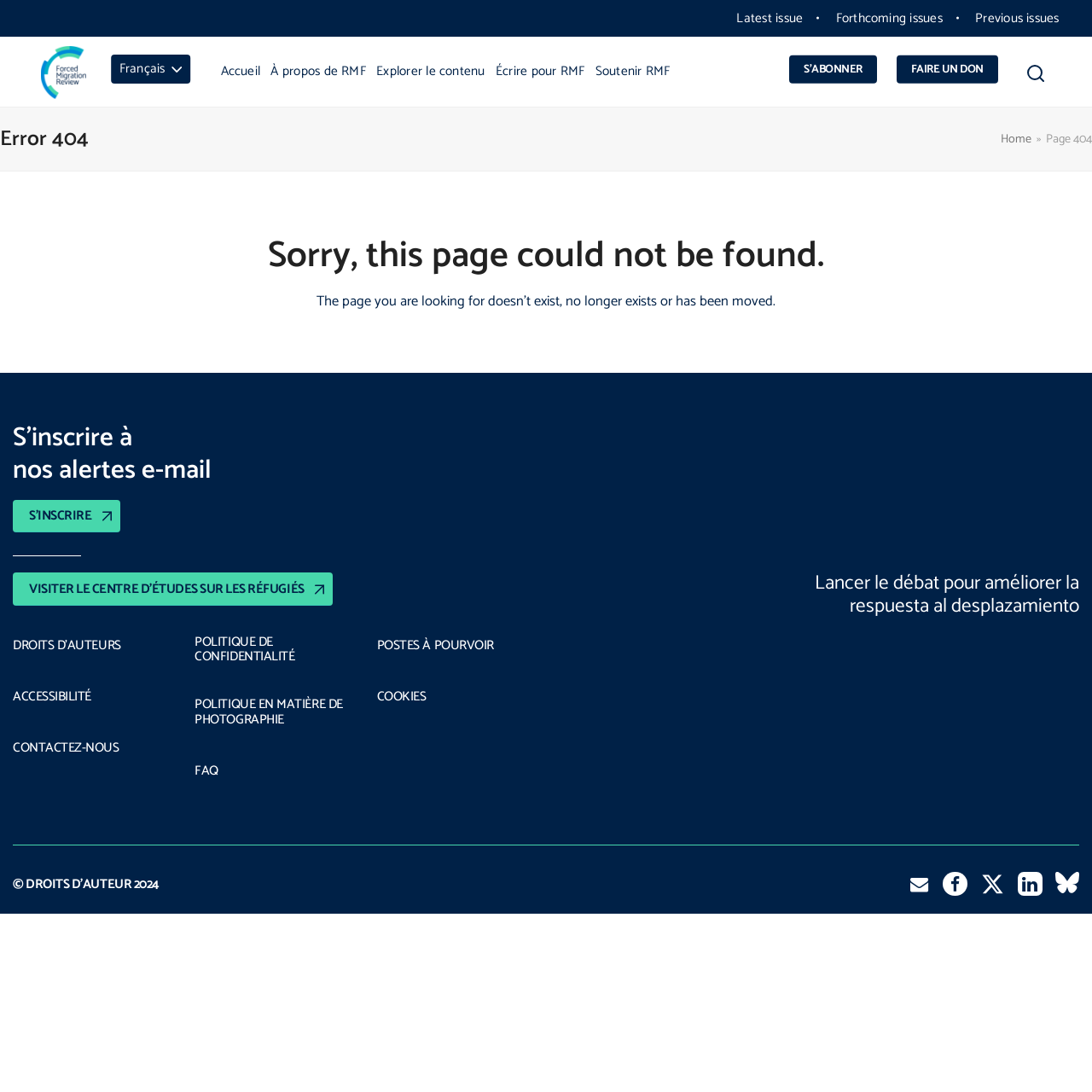How many social media links are present at the bottom of the webpage?
Based on the image, give a concise answer in the form of a single word or short phrase.

5